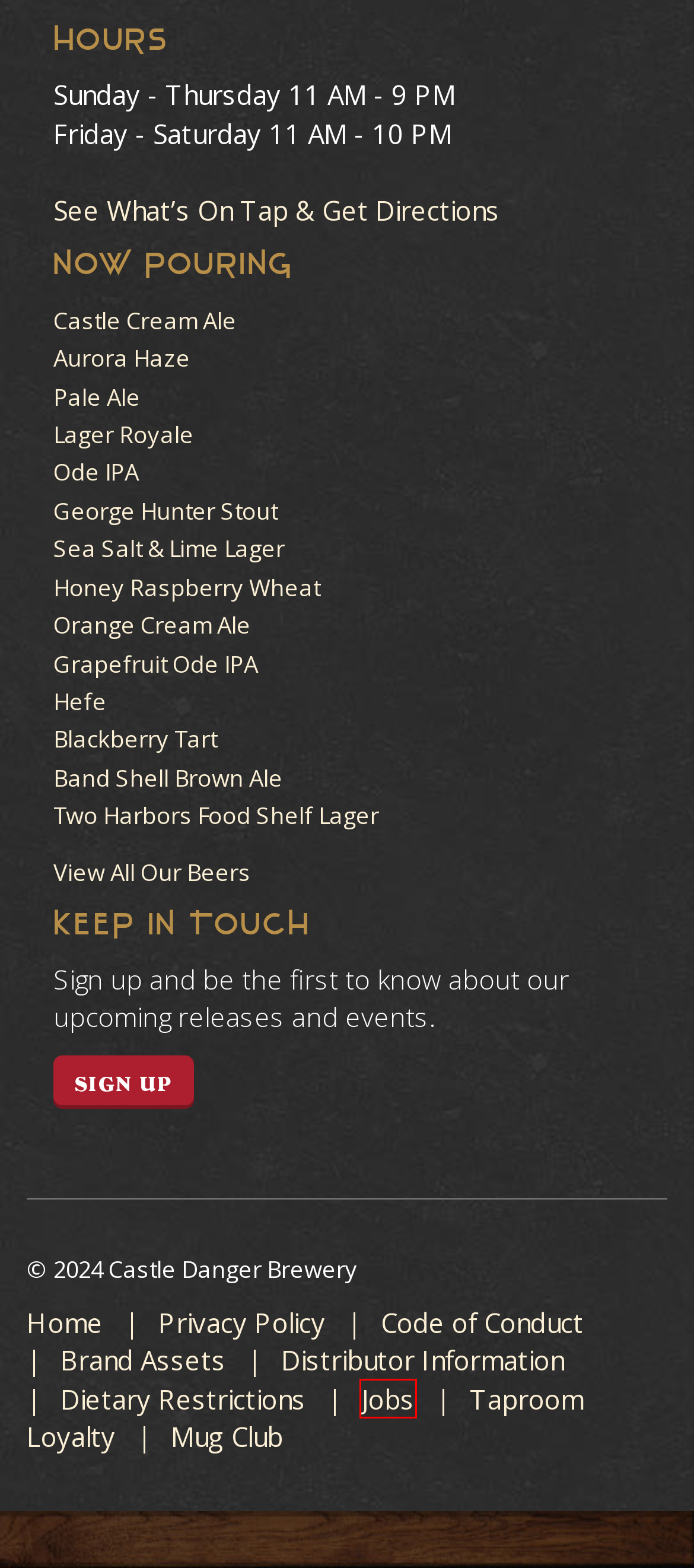You are given a screenshot of a webpage with a red rectangle bounding box around an element. Choose the best webpage description that matches the page after clicking the element in the bounding box. Here are the candidates:
A. Mug Club - Castle Danger Brewing
B. Home - Castle Danger Brewing
C. Aurora Haze - Castle Danger Brewing
D. Castle Cream Ale - Castle Danger Brewing
E. Two Harbors Food Shelf Lager - Castle Danger Brewing
F. Jobs - Castle Danger Brewing
G. Distributor Information - Castle Danger Brewing
H. Sea Salt & Lime Lager - Castle Danger Brewing

F